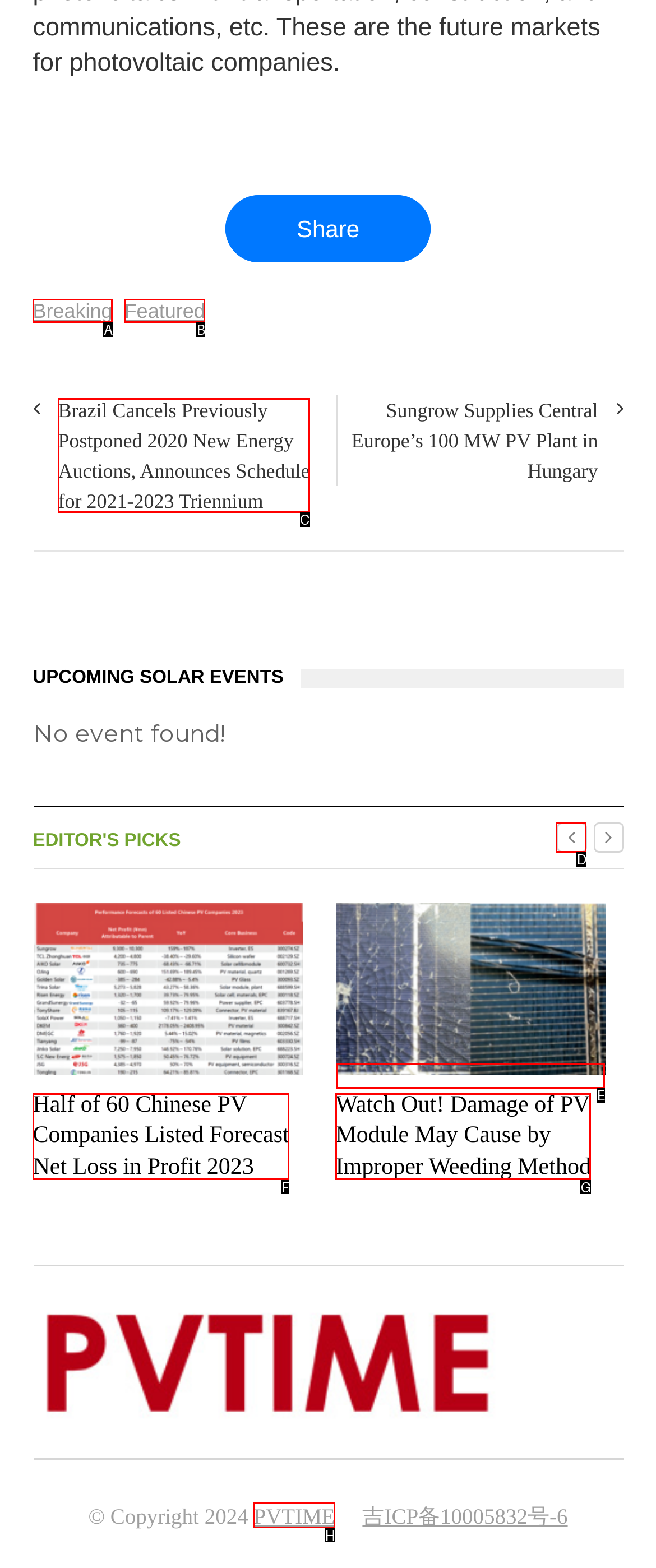Select the appropriate HTML element to click for the following task: Click on the 'Watch Out! Damage of PV Module May Cause by Improper Weeding Method' link
Answer with the letter of the selected option from the given choices directly.

E